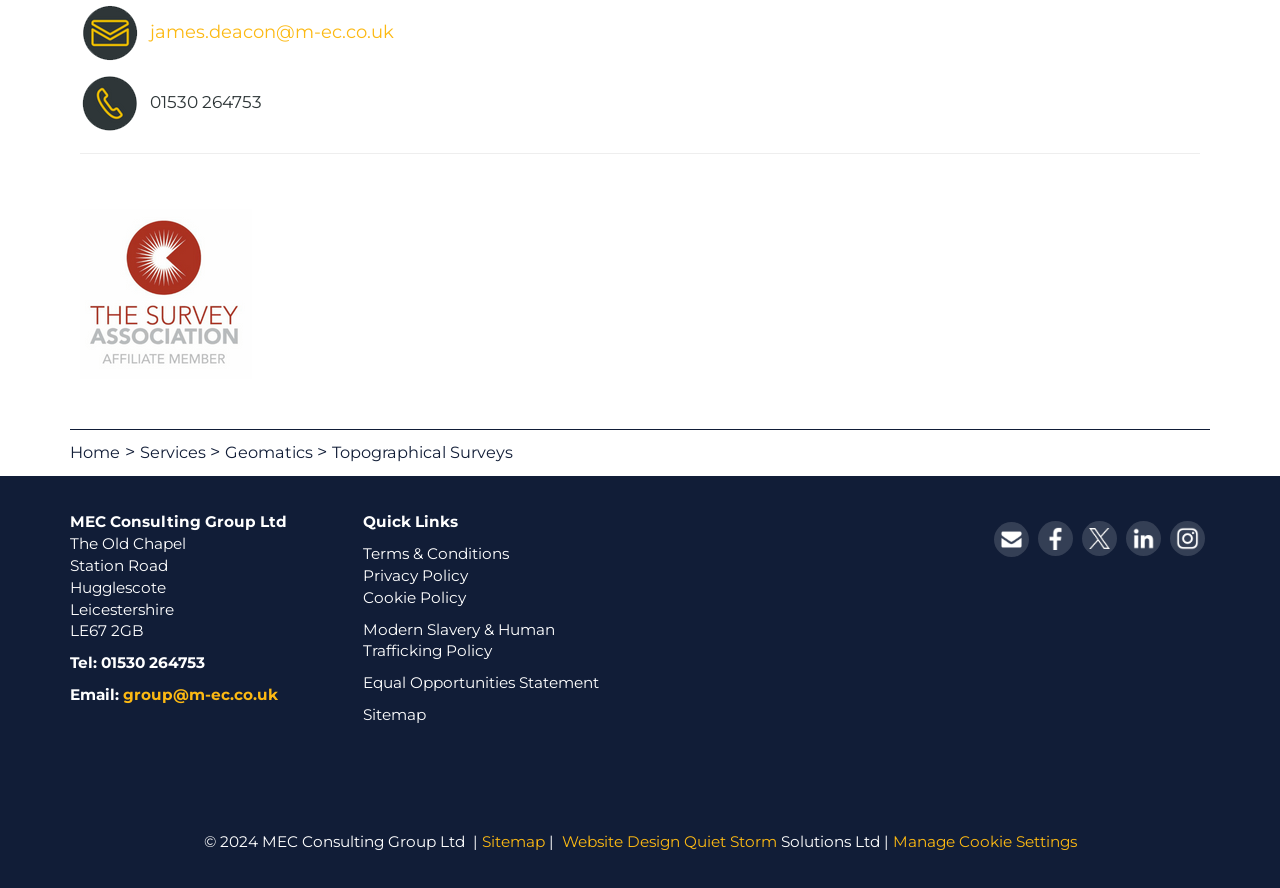Identify the bounding box coordinates of the element to click to follow this instruction: 'Click the 'Email' link'. Ensure the coordinates are four float values between 0 and 1, provided as [left, top, right, bottom].

[0.777, 0.588, 0.804, 0.627]